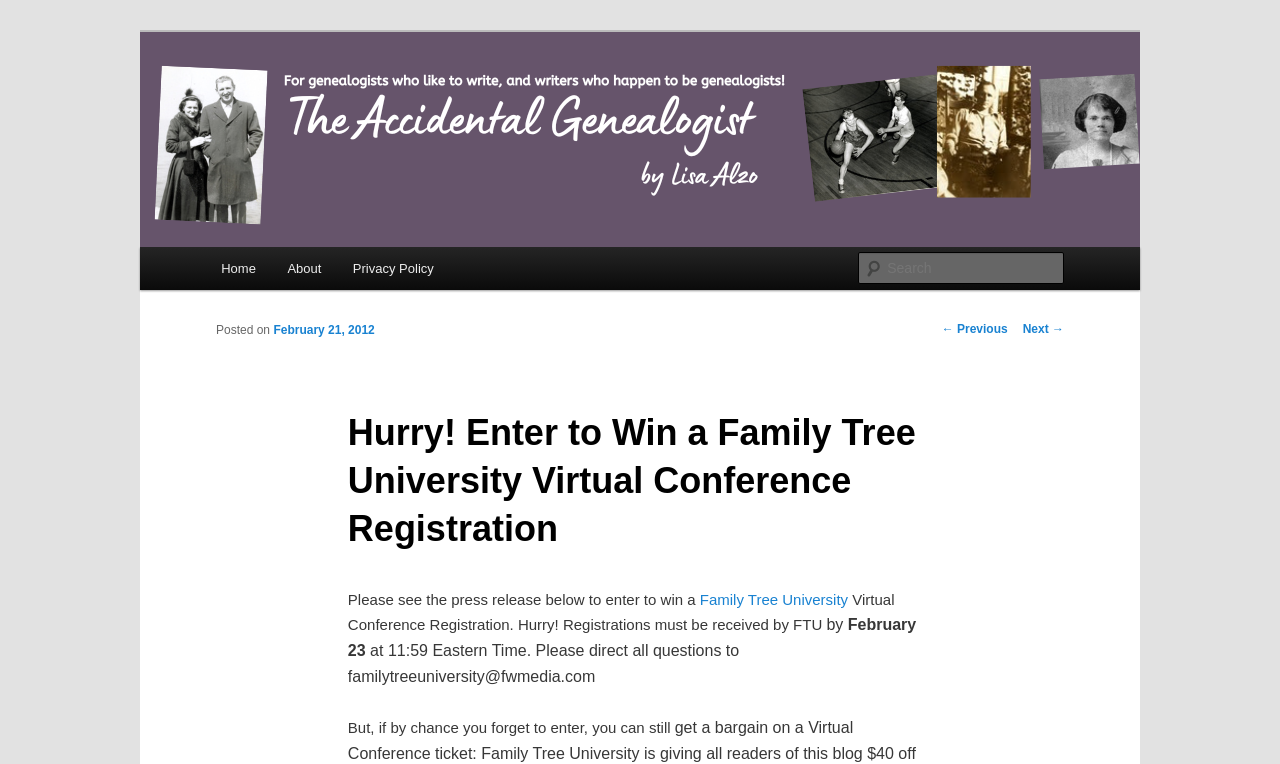Please identify the bounding box coordinates of the clickable element to fulfill the following instruction: "Go to Home page". The coordinates should be four float numbers between 0 and 1, i.e., [left, top, right, bottom].

[0.16, 0.323, 0.212, 0.38]